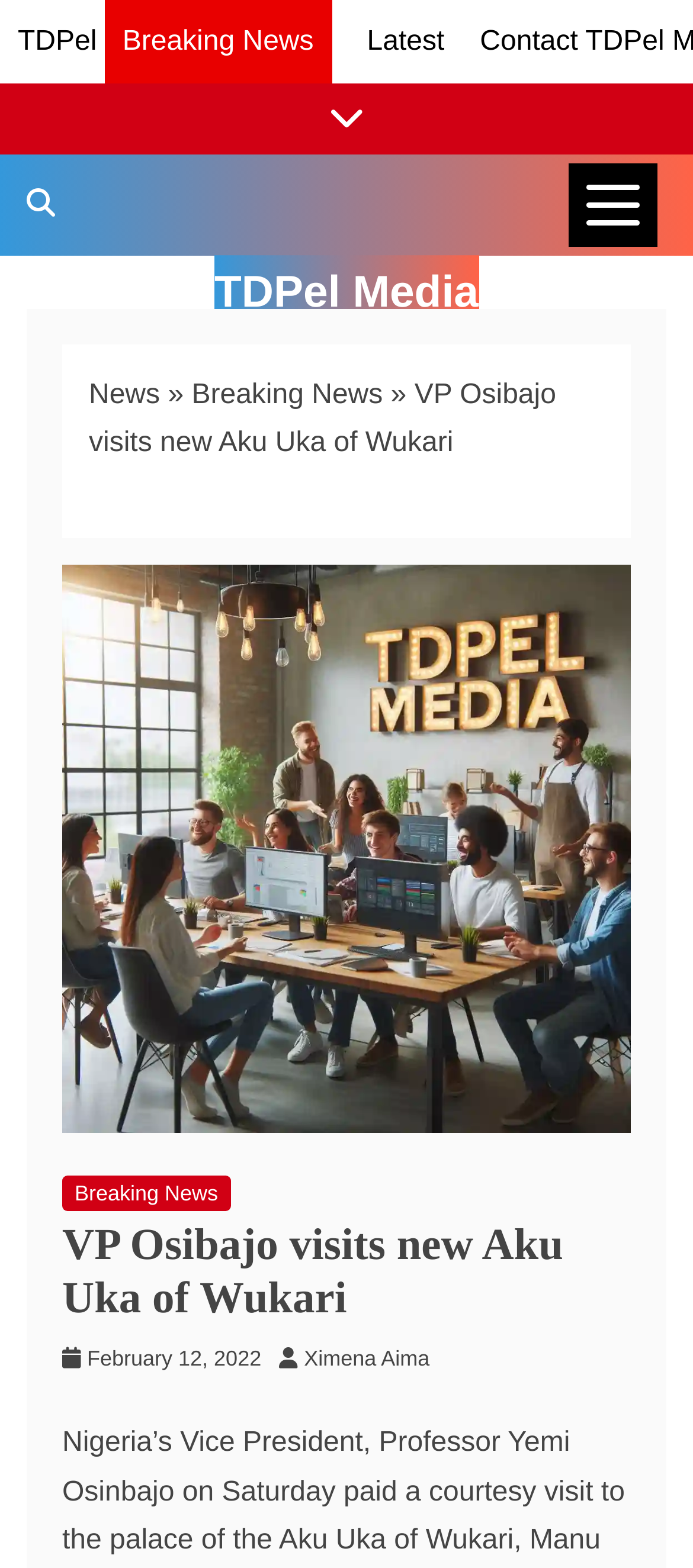Determine the bounding box coordinates of the clickable region to follow the instruction: "visit TDPel".

[0.026, 0.017, 0.14, 0.036]